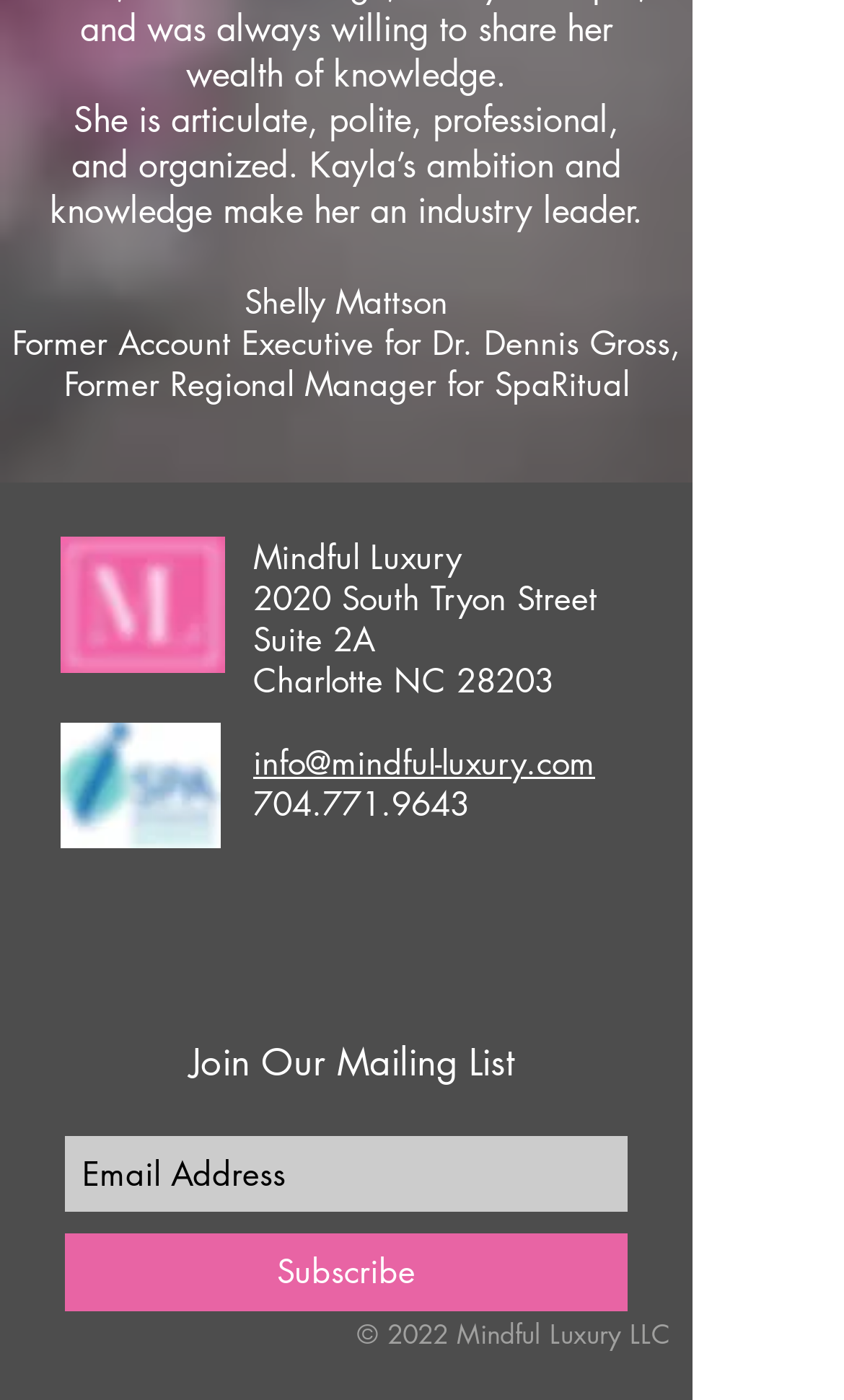Given the element description: "Keeping Your Computer Secure Online", predict the bounding box coordinates of this UI element. The coordinates must be four float numbers between 0 and 1, given as [left, top, right, bottom].

None